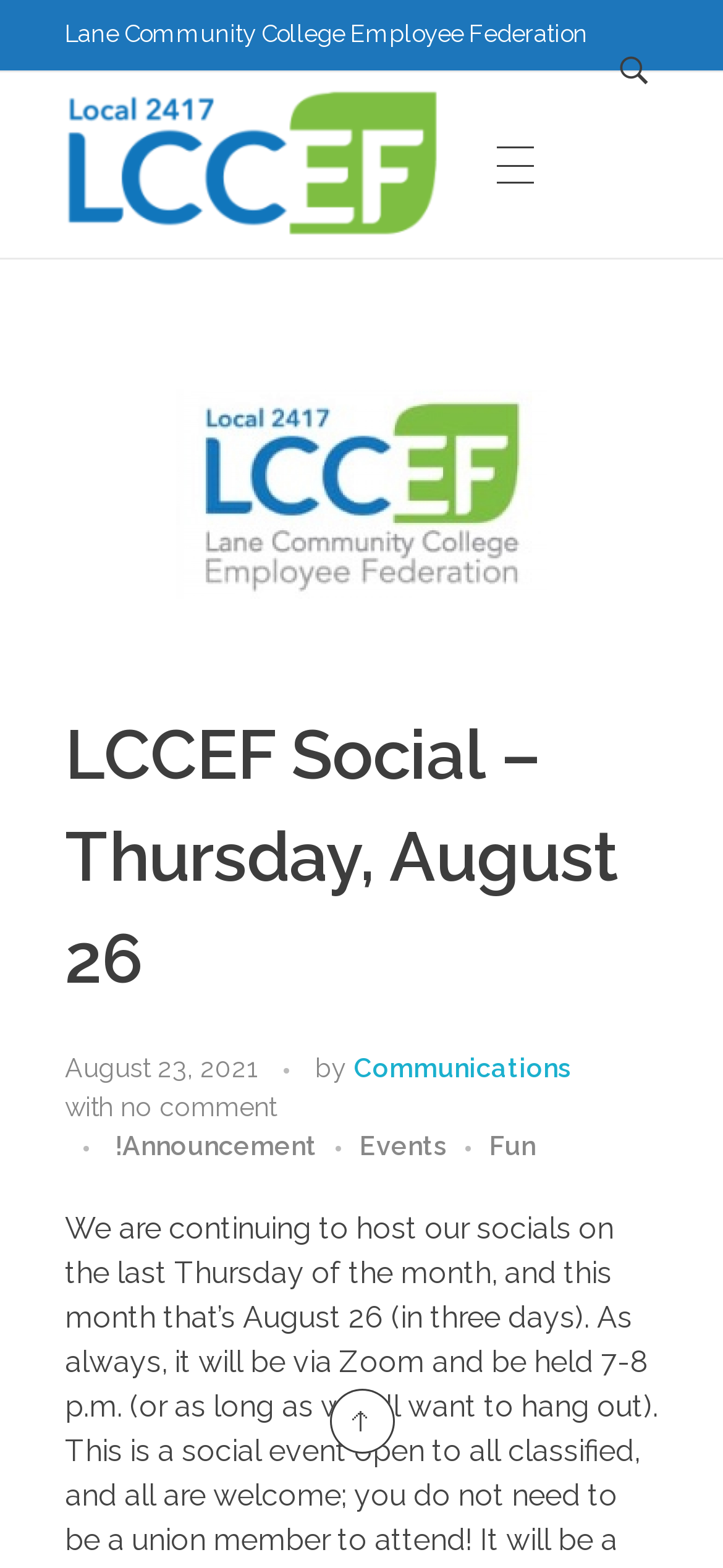Given the element description Committees, specify the bounding box coordinates of the corresponding UI element in the format (top-left x, top-left y, bottom-right x, bottom-right y). All values must be between 0 and 1.

[0.09, 0.365, 0.737, 0.466]